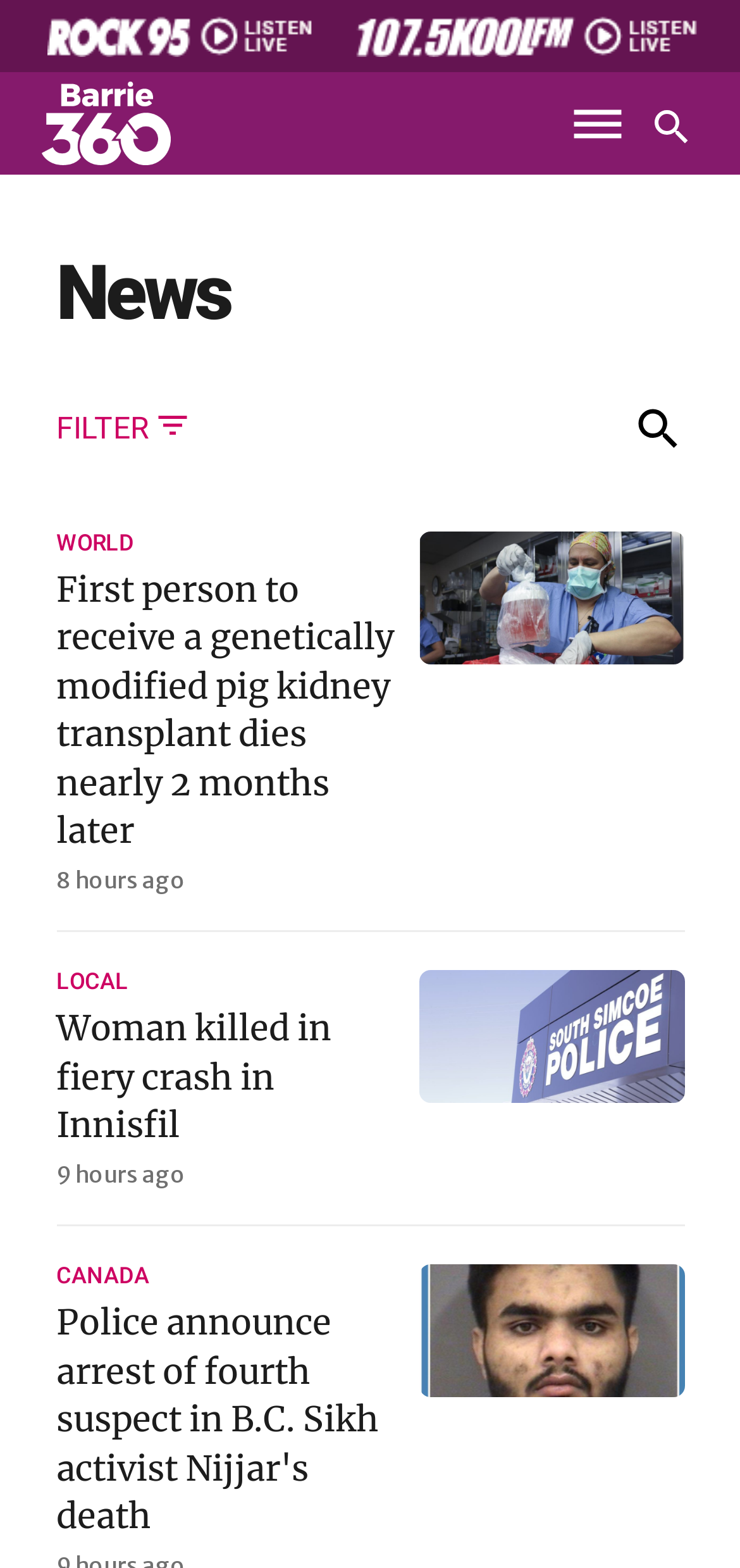Kindly respond to the following question with a single word or a brief phrase: 
How many links are there in the top navigation bar?

3